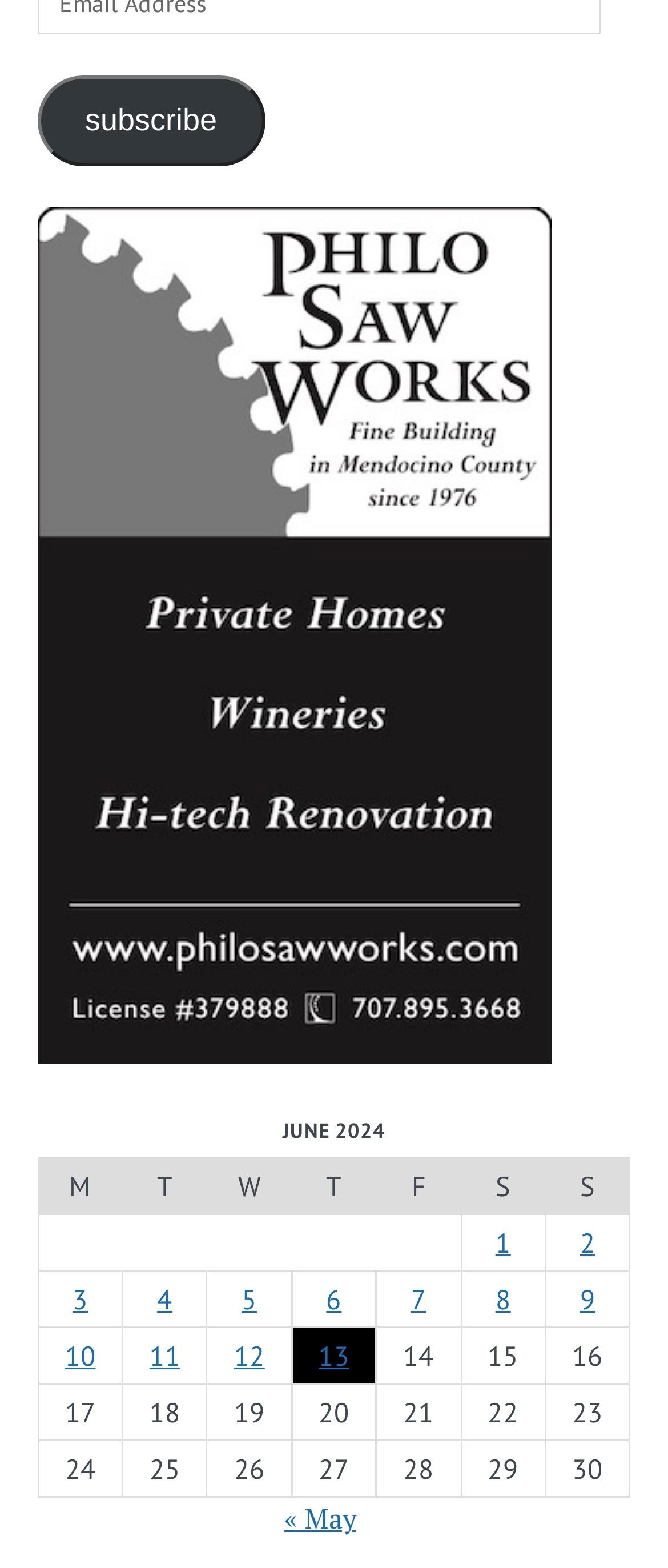What is the month displayed on the webpage?
Refer to the image and give a detailed response to the question.

The month displayed on the webpage can be determined by looking at the table element with the caption 'JUNE 2024'. This table element is a child of the root element and has a prominent position on the webpage.